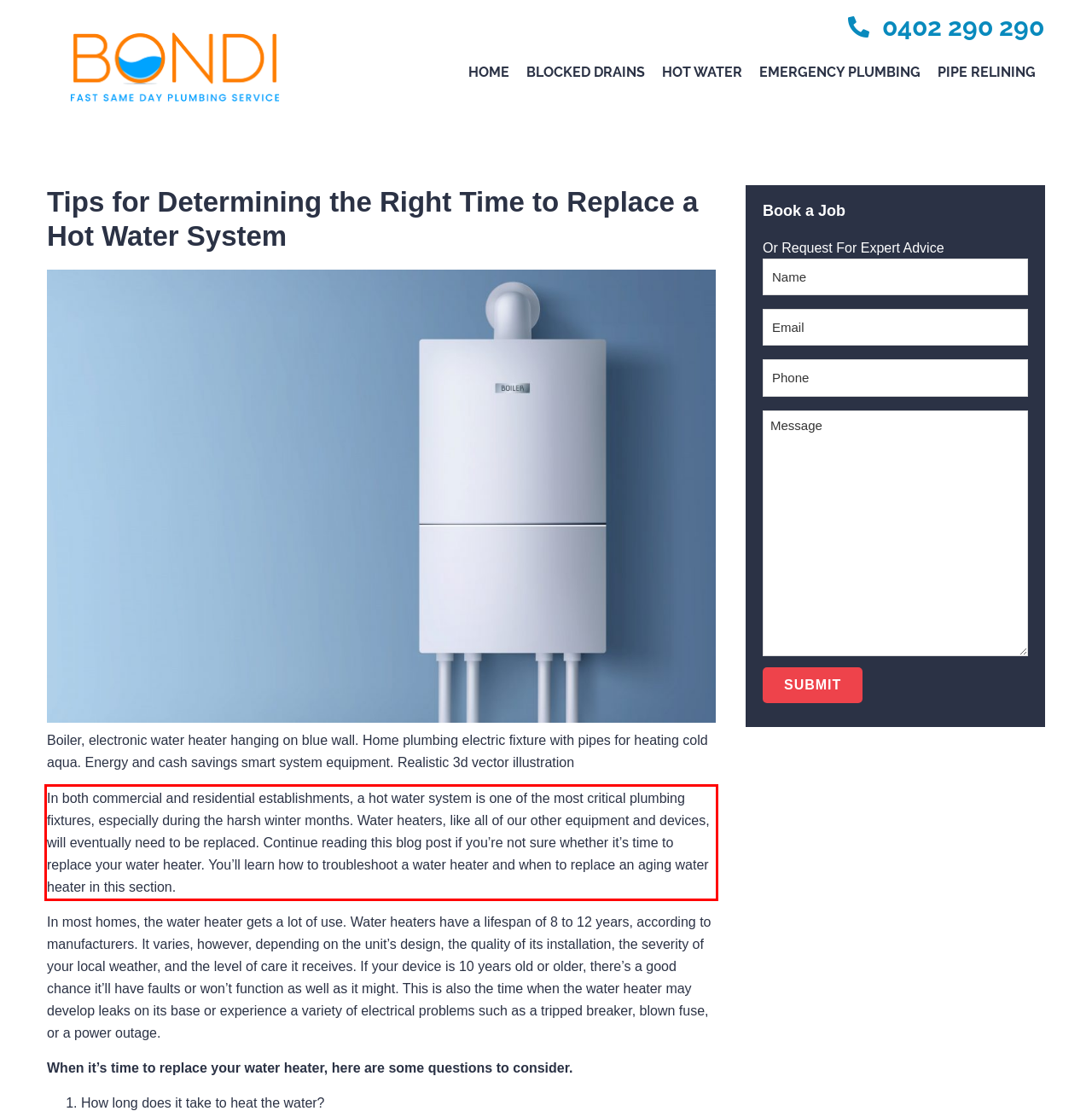Please perform OCR on the UI element surrounded by the red bounding box in the given webpage screenshot and extract its text content.

In both commercial and residential establishments, a hot water system is one of the most critical plumbing fixtures, especially during the harsh winter months. Water heaters, like all of our other equipment and devices, will eventually need to be replaced. Continue reading this blog post if you’re not sure whether it’s time to replace your water heater. You’ll learn how to troubleshoot a water heater and when to replace an aging water heater in this section.